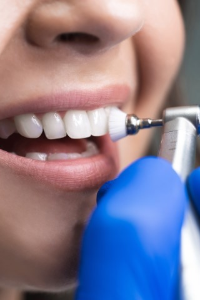Describe the scene in the image with detailed observations.

The image features a close-up of a dental professional's hand holding a dental tool, gently cleaning a patient's teeth. The bright, white teeth showcase a healthy smile, reflecting the importance of regular dental care. The dental professional is wearing a pair of blue gloves, emphasizing hygiene and safety in the dental practice. This scene highlights the significance of professional cleanings in maintaining oral health and preventing potential issues. The context aligns with the surrounding content focused on oral health and the risks associated with neglecting regular dental visits.